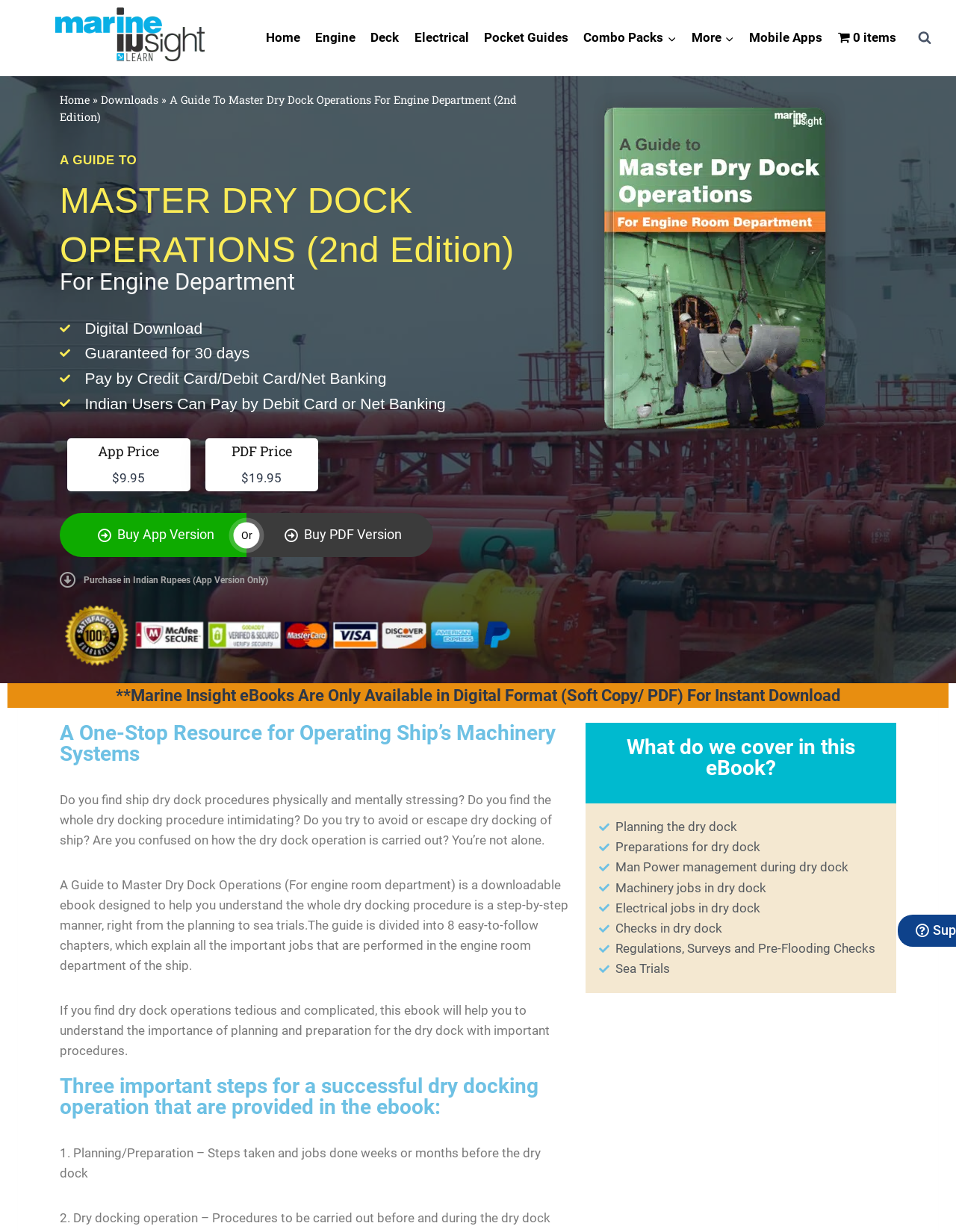Offer a detailed account of what is visible on the webpage.

This webpage is about a guide to master dry dock operations for the engine department, specifically the 2nd edition. At the top, there is a logo and a navigation menu with links to different sections, including Home, Engine, Deck, Electrical, Pocket Guides, Combo Packs, and More. 

Below the navigation menu, there is a section with a title "A Guide To Master Dry Dock Operations For Engine Department (2nd Edition)" and a subtitle "For Engine Department". This section provides information about the digital download, including the price, payment options, and a guarantee. 

Further down, there is a section that describes the importance of planning and preparation for dry dock operations, highlighting the challenges and stress that come with it. This section also introduces an eBook that provides a step-by-step guide to dry dock operations, divided into 8 easy-to-follow chapters.

The webpage then outlines the three important steps for a successful dry docking operation, which are planning/preparation, dry docking operation, and sea trials. It also provides a detailed list of what the eBook covers, including planning the dry dock, preparations, man power management, machinery and electrical jobs, checks, regulations, and sea trials.

At the bottom of the page, there is a button to scroll to the top.